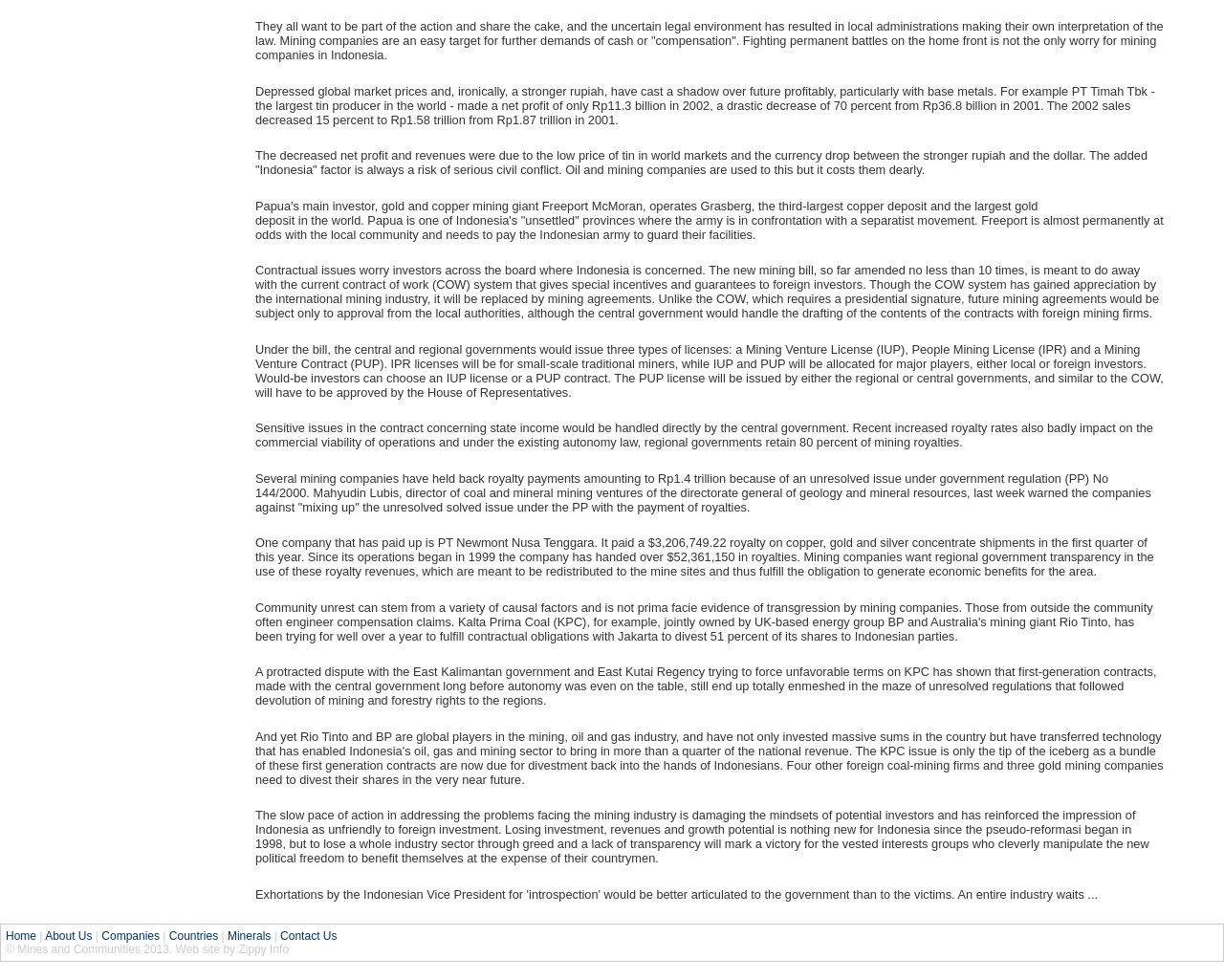What is the main topic of this webpage?
Please utilize the information in the image to give a detailed response to the question.

Based on the content of the webpage, it appears to be discussing the challenges and issues faced by the mining industry in Indonesia, including legal environment, profit margins, and relationships with local communities.